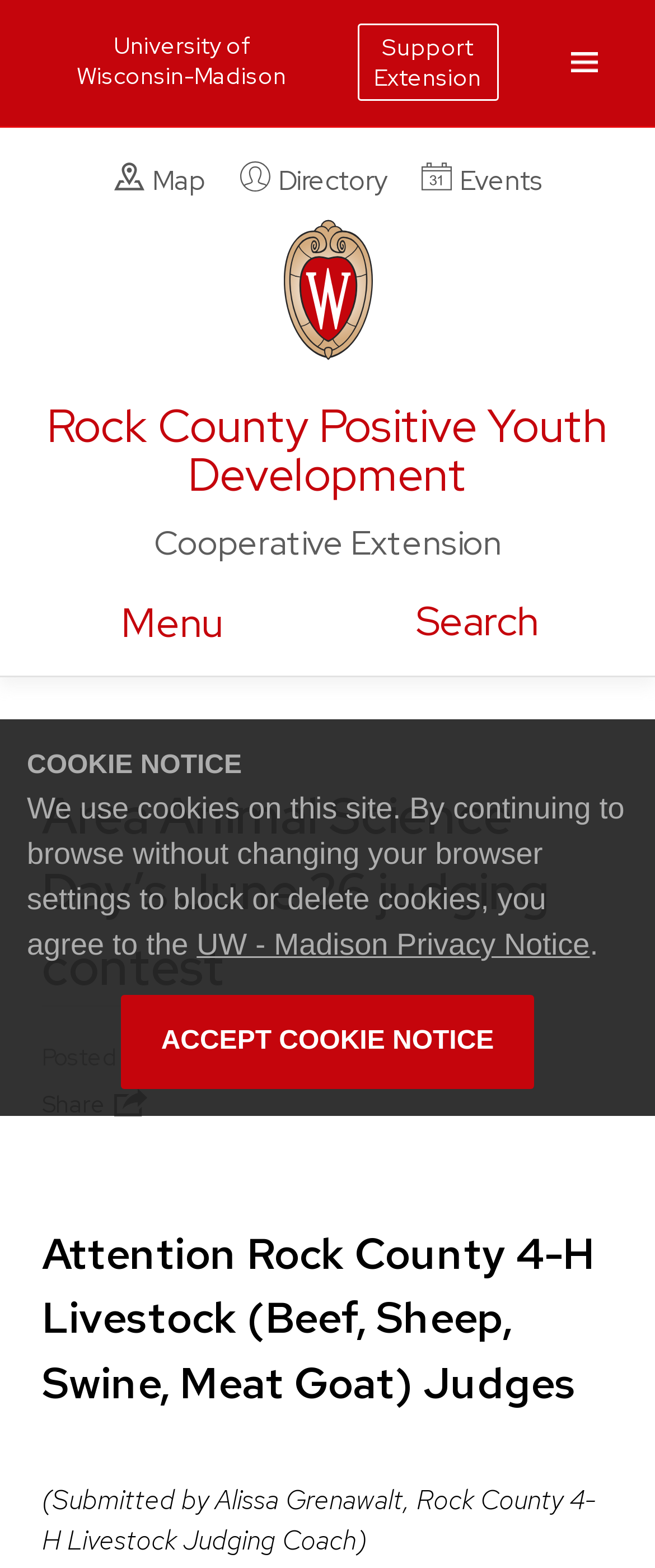Explain in detail what you observe on this webpage.

The webpage appears to be an event page for the Area Animal Science Day's June 26 judging contest, specifically focused on Rock County 4-H Livestock (Beef, Sheep, Swine, Meat Goat) Judges. 

At the top of the page, there is a cookie notice dialog with a heading, a paragraph of text, a link to the UW-Madison Privacy Notice, and an "Accept cookie notice" button. 

Below the cookie notice, there are three links with accompanying images: "Map", "Directory", and "Events", which are aligned horizontally across the top of the page. 

Further down, there is a heading that reads "Rock County Positive Youth Development" with a link to the same title. 

To the right of the heading, there is a button to open a menu, and a link to expand a search form. 

The main content of the page is a post about the Area Animal Science Day's June 26 judging contest, which includes a heading, a posted date of May 19, 2023, a share link, and two paragraphs of text. The first paragraph is the main content, and the second paragraph is a submission note from Alissa Grenawalt, Rock County 4-H Livestock Judging Coach. 

At the very top of the page, there are two links: "University of Wisconsin-Madison" and "Support Extension", which are aligned horizontally across the top of the page.